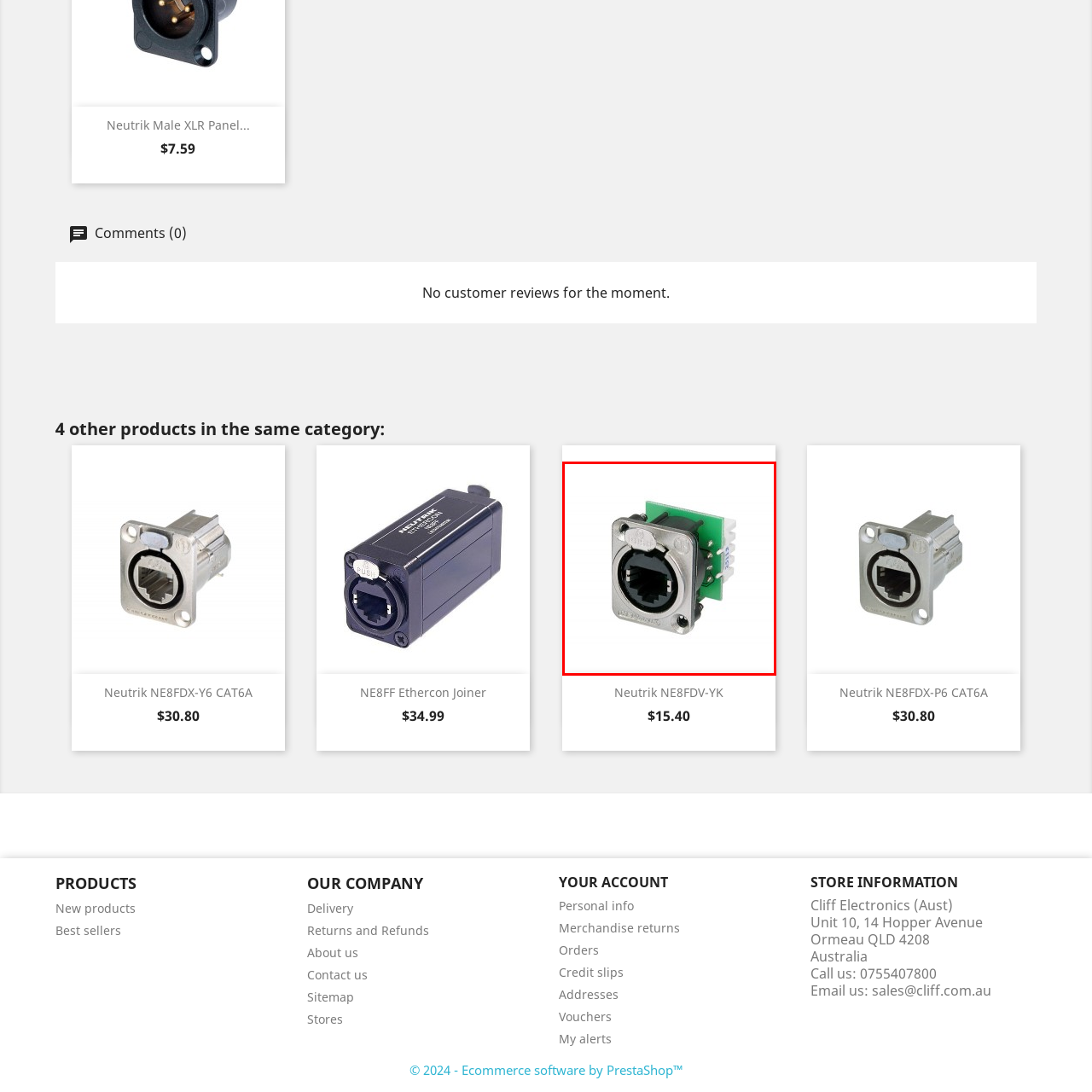What is the material of the housing?  
Analyze the image surrounded by the red box and deliver a detailed answer based on the visual elements depicted in the image.

The caption describes the connector as having a 'robust metal housing', indicating that the housing is made of metal.